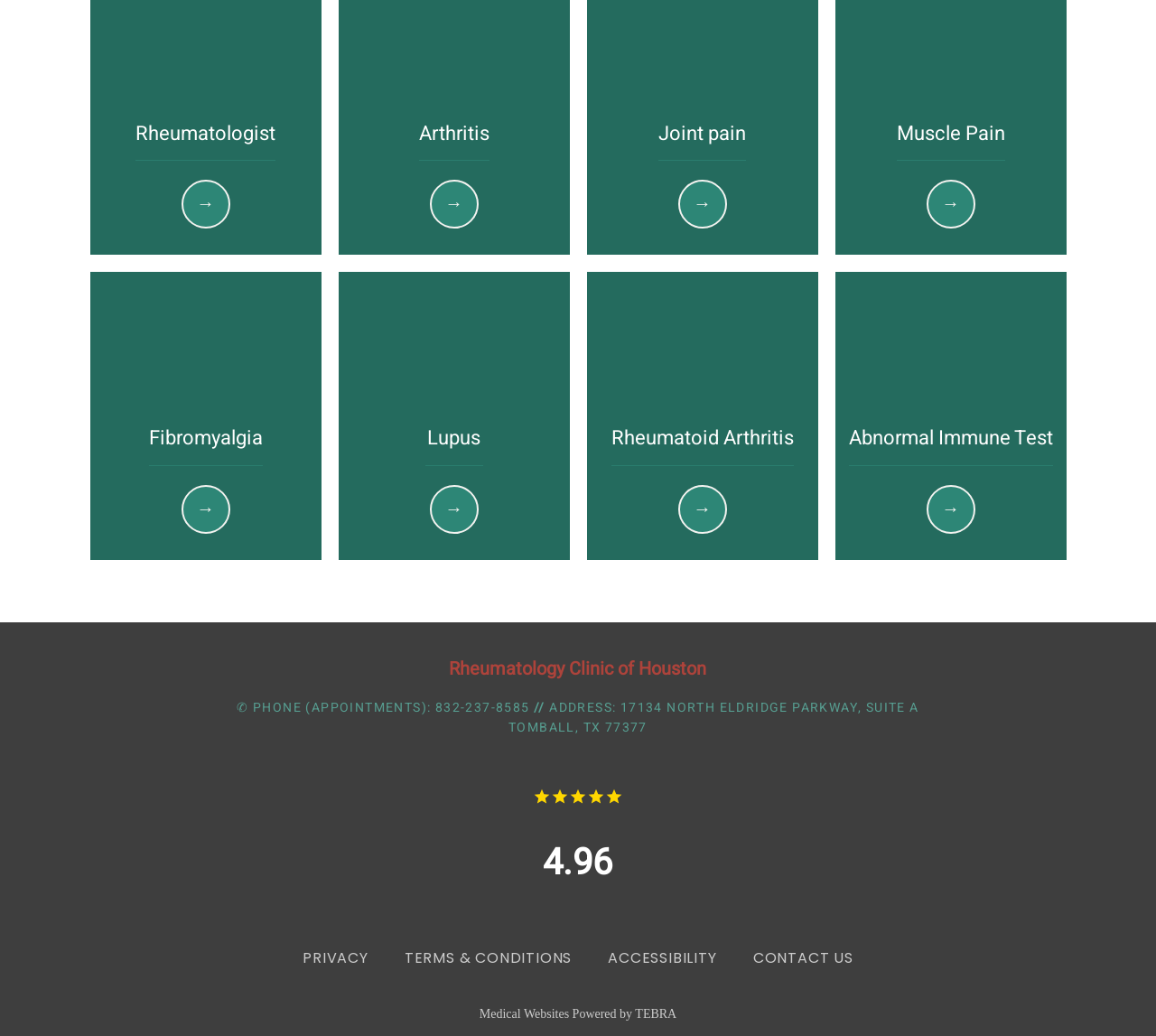Review the image closely and give a comprehensive answer to the question: What is the name of the clinic?

I found the answer by looking at the static text element with the bounding box coordinates [0.389, 0.633, 0.611, 0.658], which contains the text 'Rheumatology Clinic of Houston'.